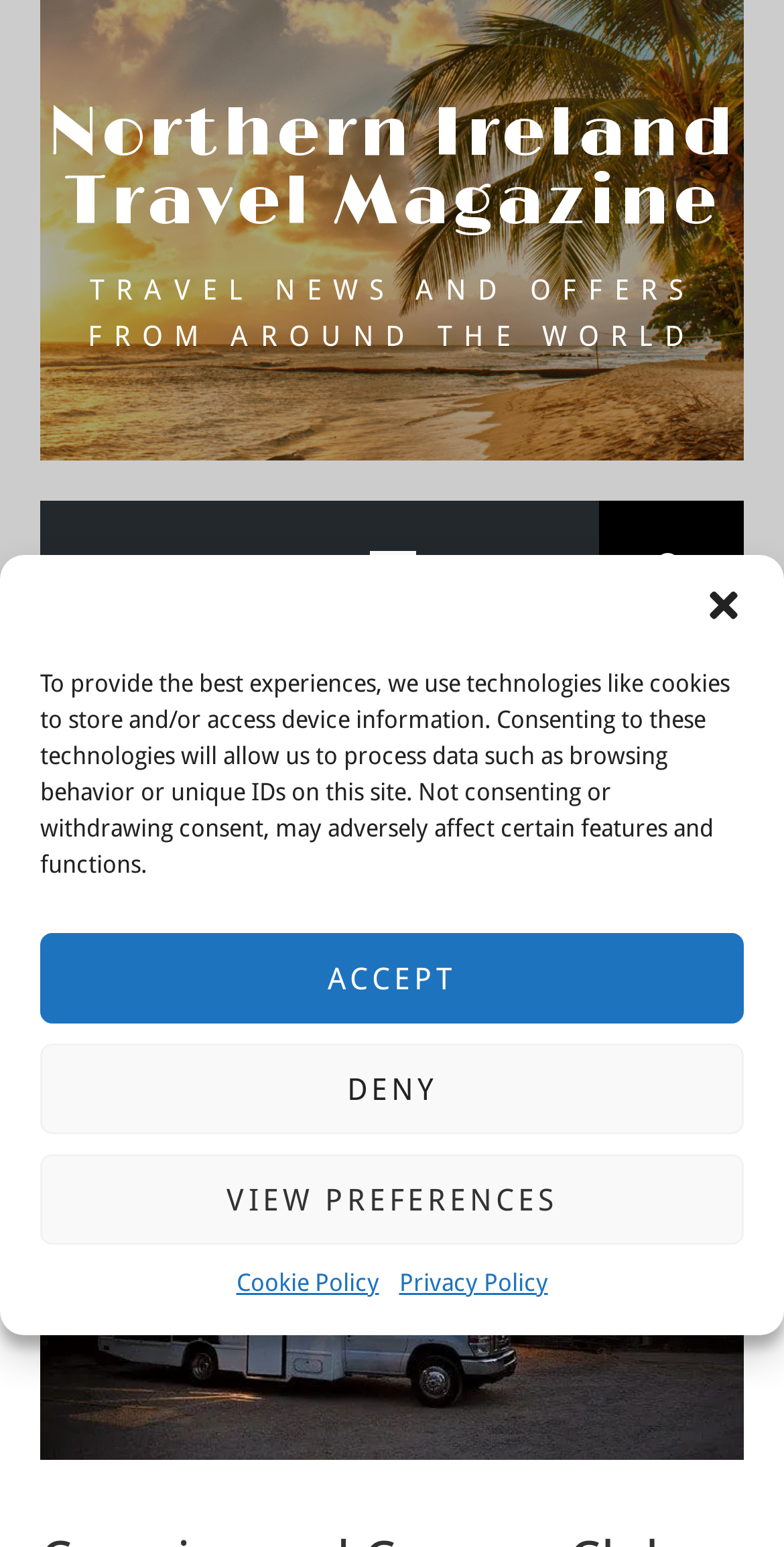Please provide a brief answer to the question using only one word or phrase: 
What is the name of the travel magazine?

Northern Ireland Travel Magazine